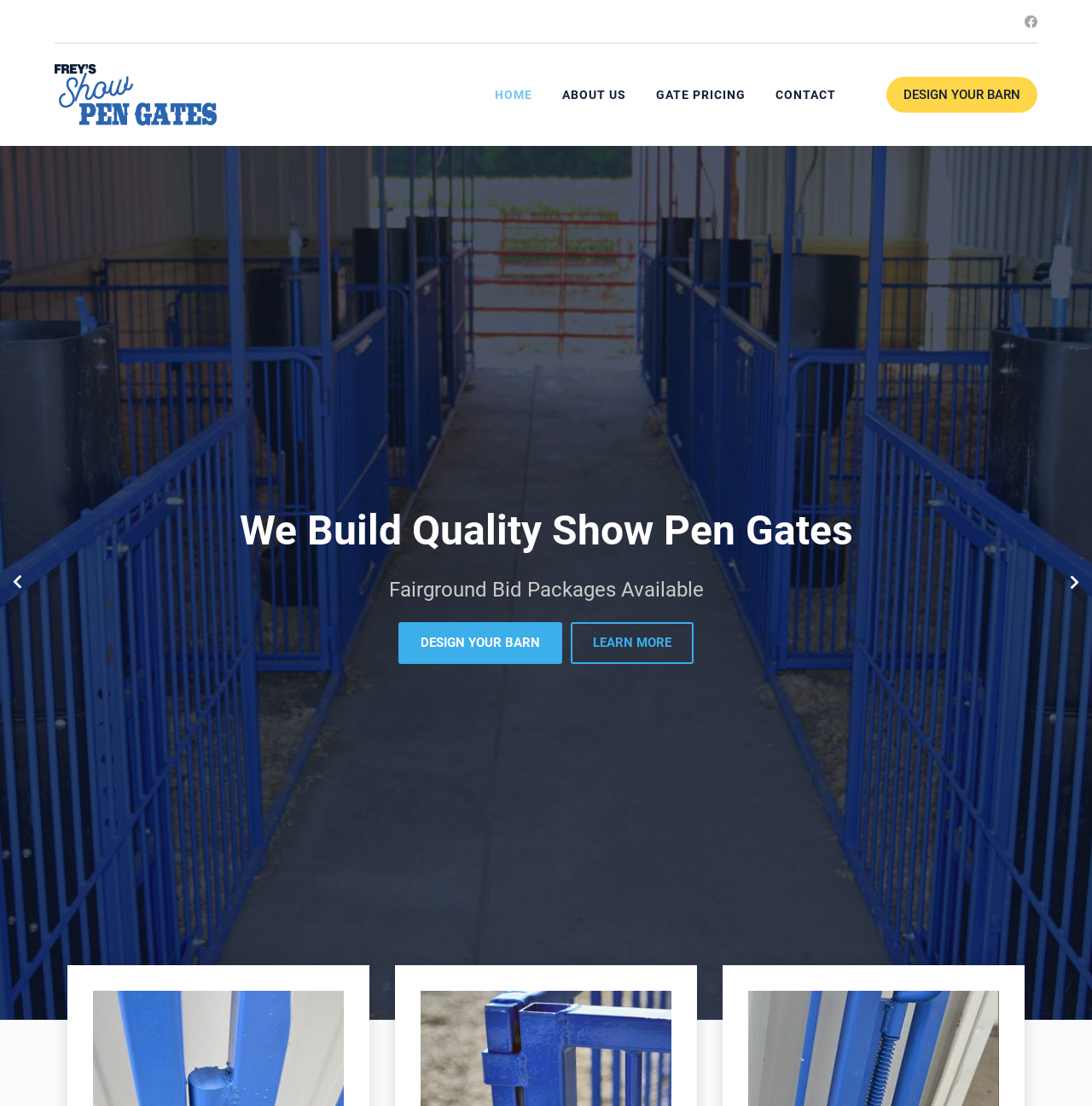Identify the bounding box for the described UI element: "Learn More".

[0.523, 0.562, 0.635, 0.6]